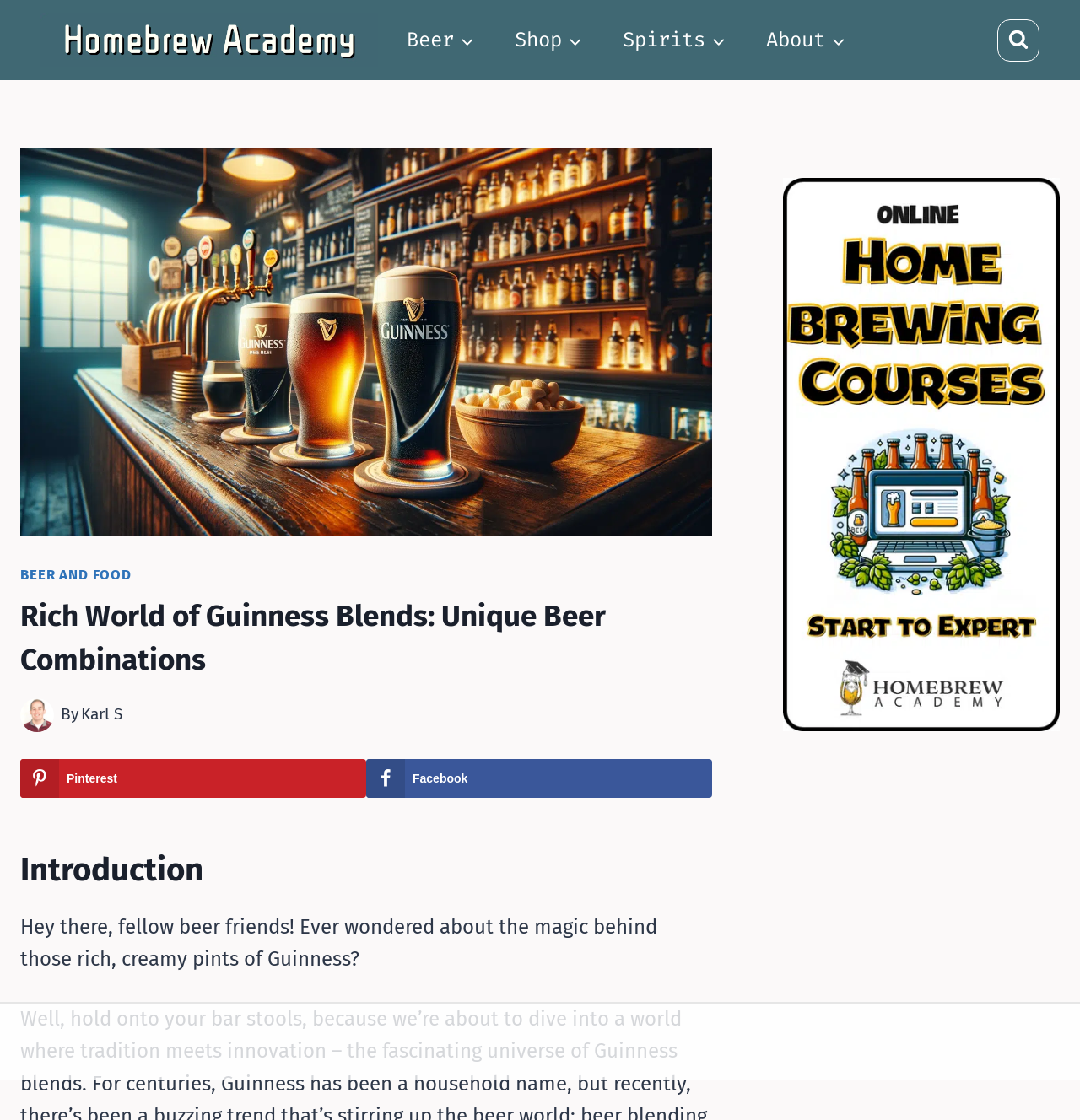What is the topic of the article?
Provide a detailed and extensive answer to the question.

The topic of the article can be inferred from the introduction, which mentions 'the magic behind those rich, creamy pints of Guinness'.